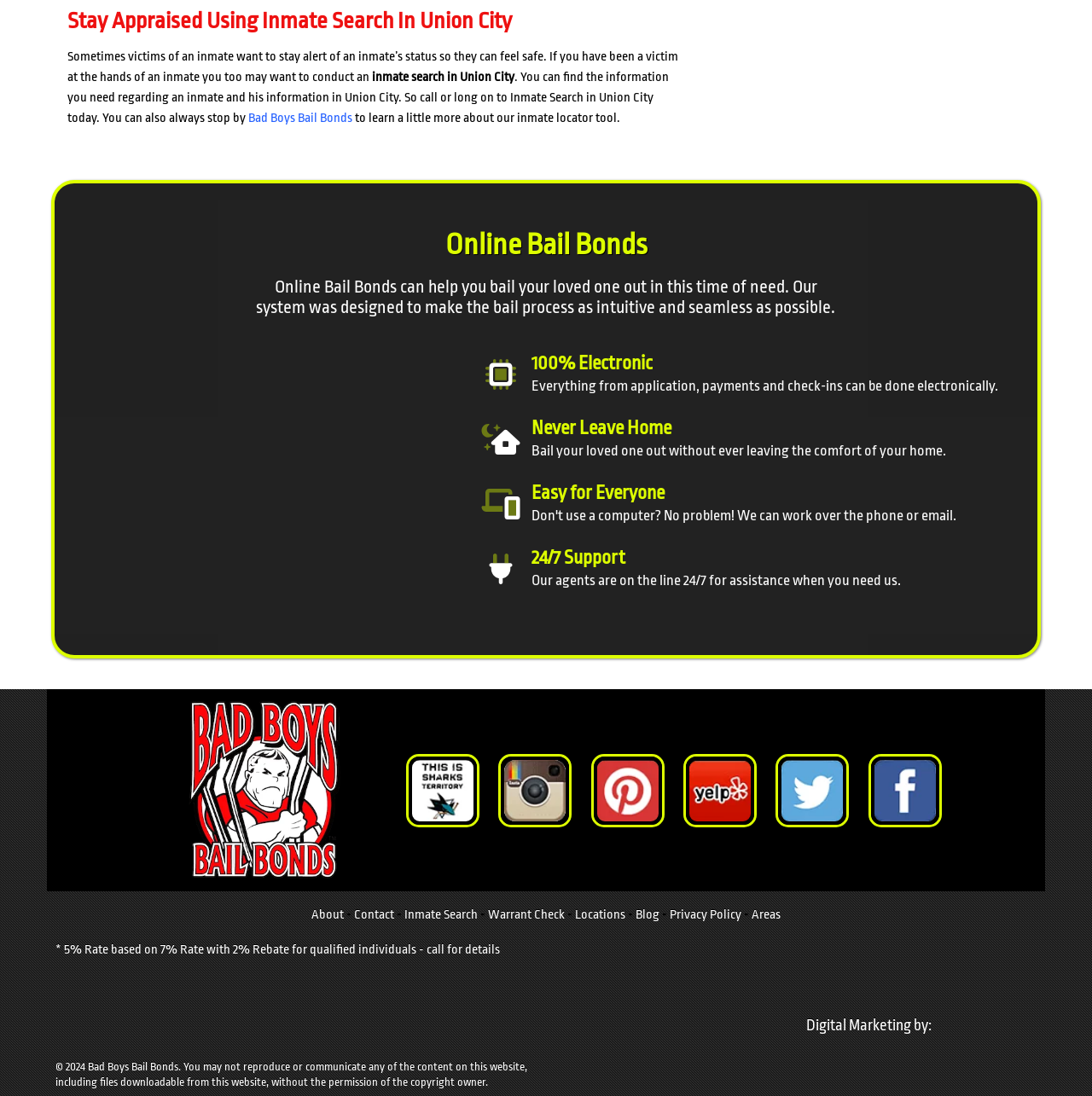Reply to the question with a single word or phrase:
What is the purpose of the inmate search tool?

To stay alert of an inmate's status